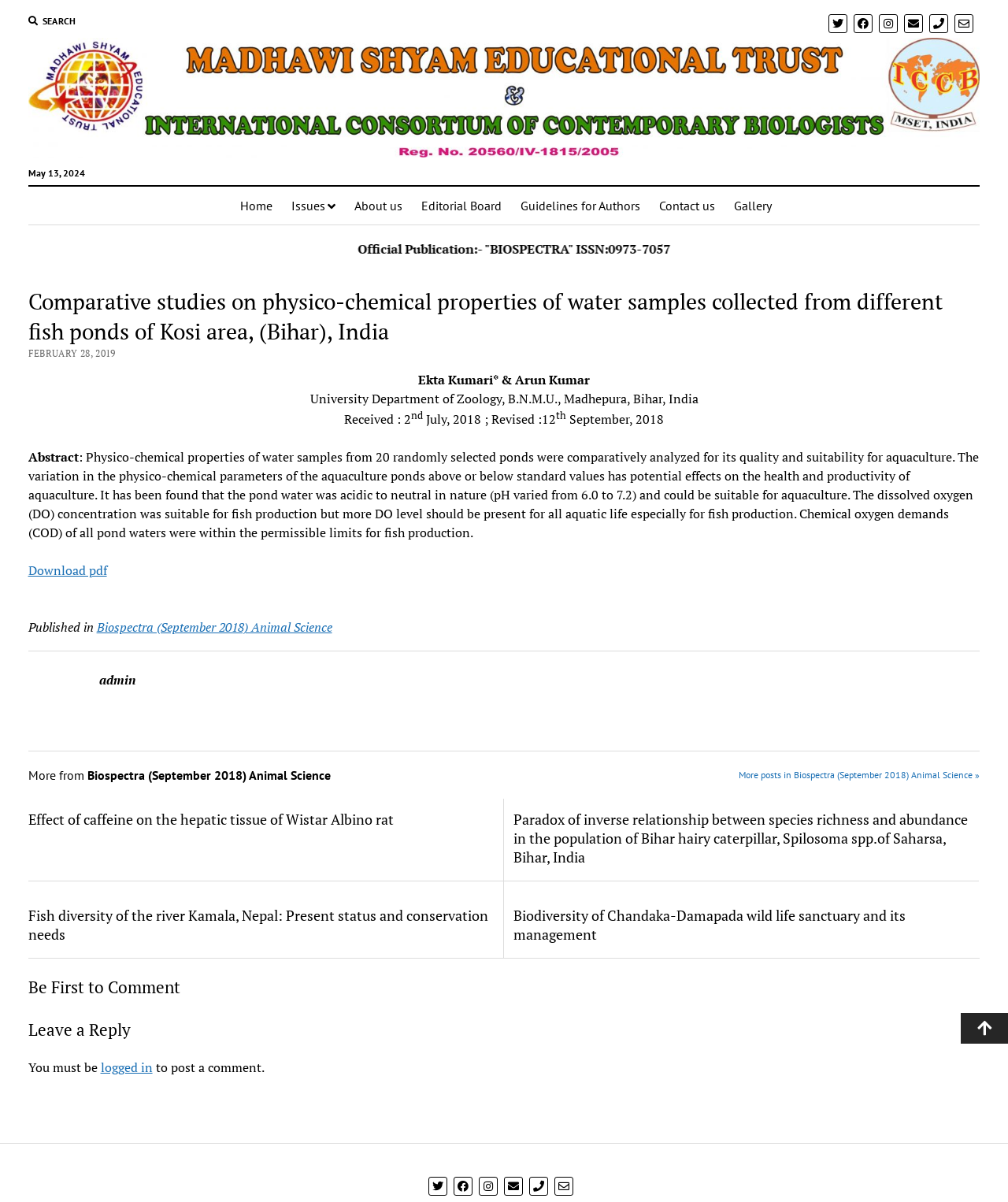How many social media links are present at the top of the page?
Based on the visual information, provide a detailed and comprehensive answer.

The social media links can be found at the top of the page, and there are 5 links present, which are Twitter, Facebook, Instagram, Email, and Phone.